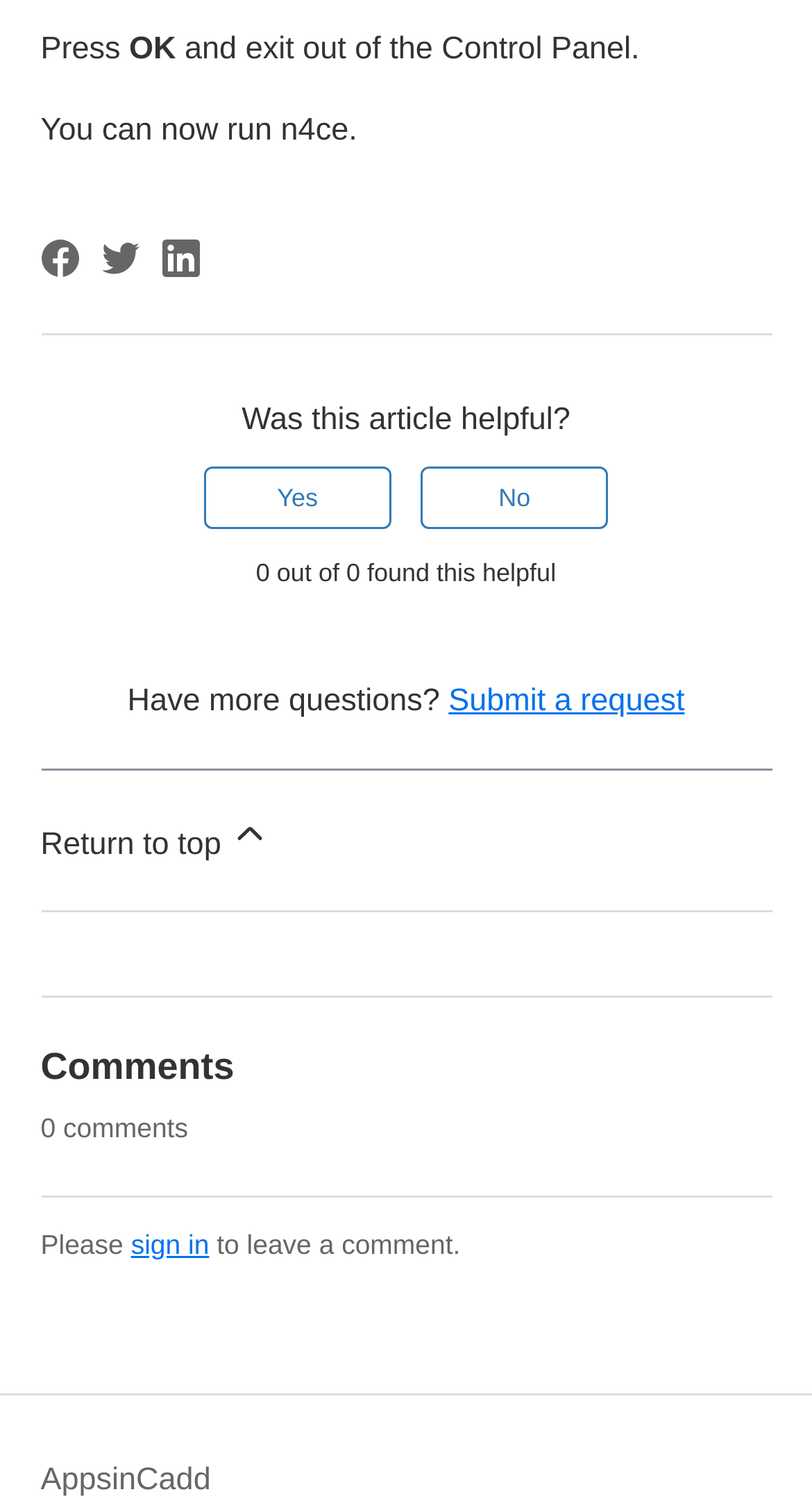What is the current number of comments?
Please provide a full and detailed response to the question.

The static text '0 comments' indicates that there are currently zero comments on this webpage.